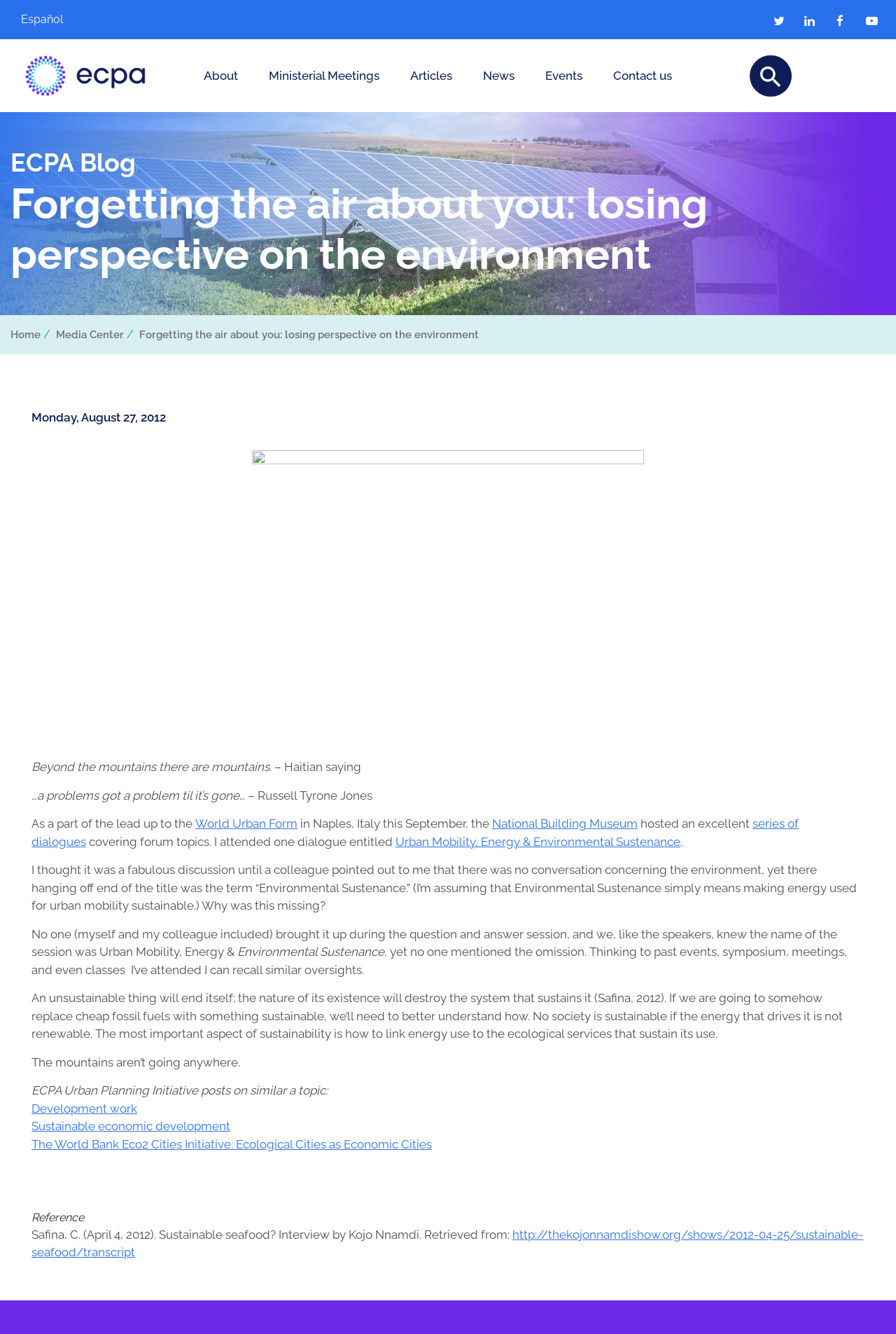Pinpoint the bounding box coordinates of the area that must be clicked to complete this instruction: "View the 'ECPA Blog'".

[0.012, 0.111, 0.988, 0.134]